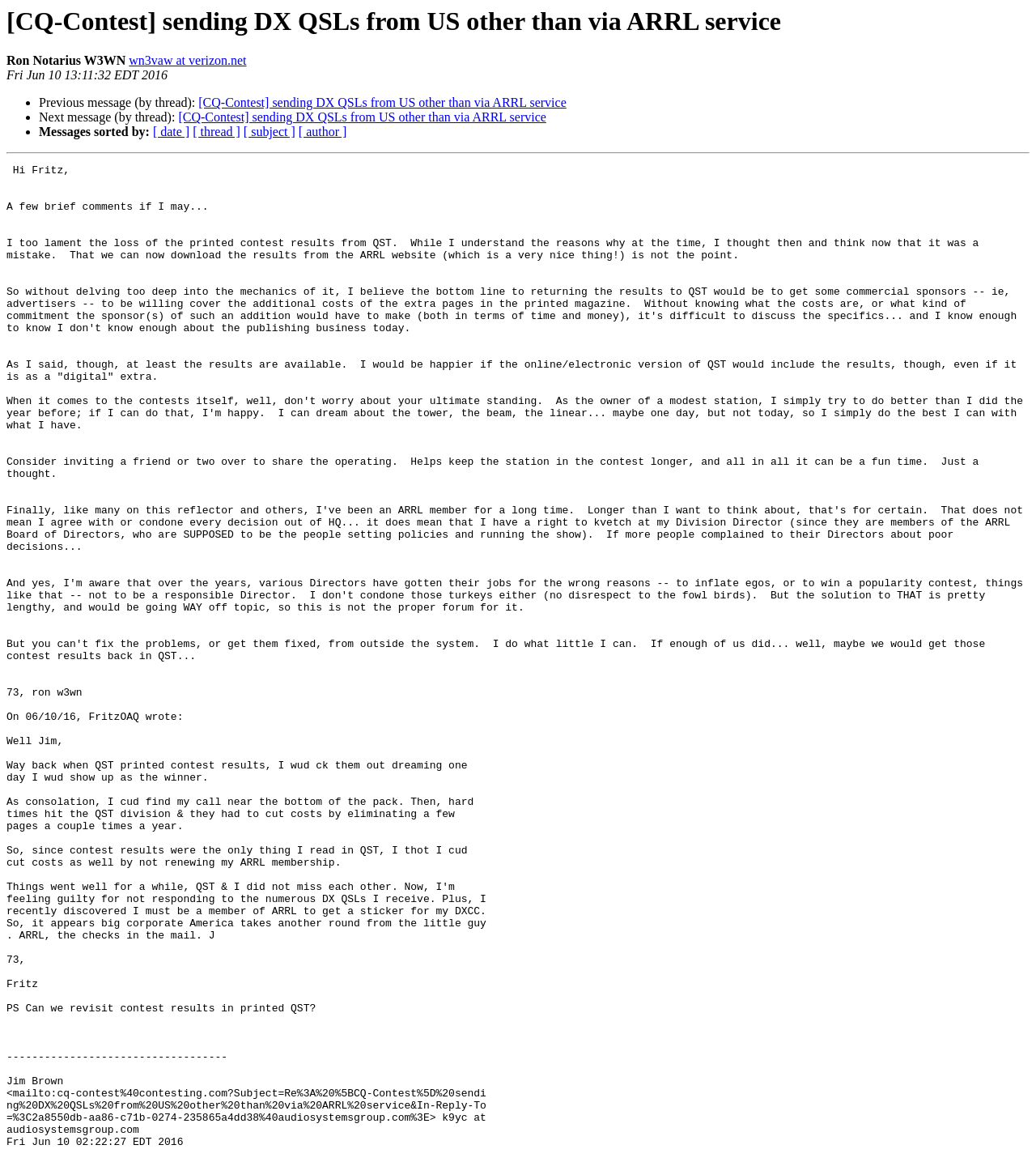Using the webpage screenshot and the element description [ thread ], determine the bounding box coordinates. Specify the coordinates in the format (top-left x, top-left y, bottom-right x, bottom-right y) with values ranging from 0 to 1.

[0.186, 0.108, 0.232, 0.119]